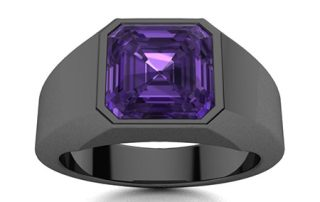What does the ring symbolize?
Please provide a detailed answer to the question.

According to the caption, the Crystal Signet Ring is crafted to symbolize the bond among true friends of Castle Shard, indicating a strong connection and camaraderie among its wearers.